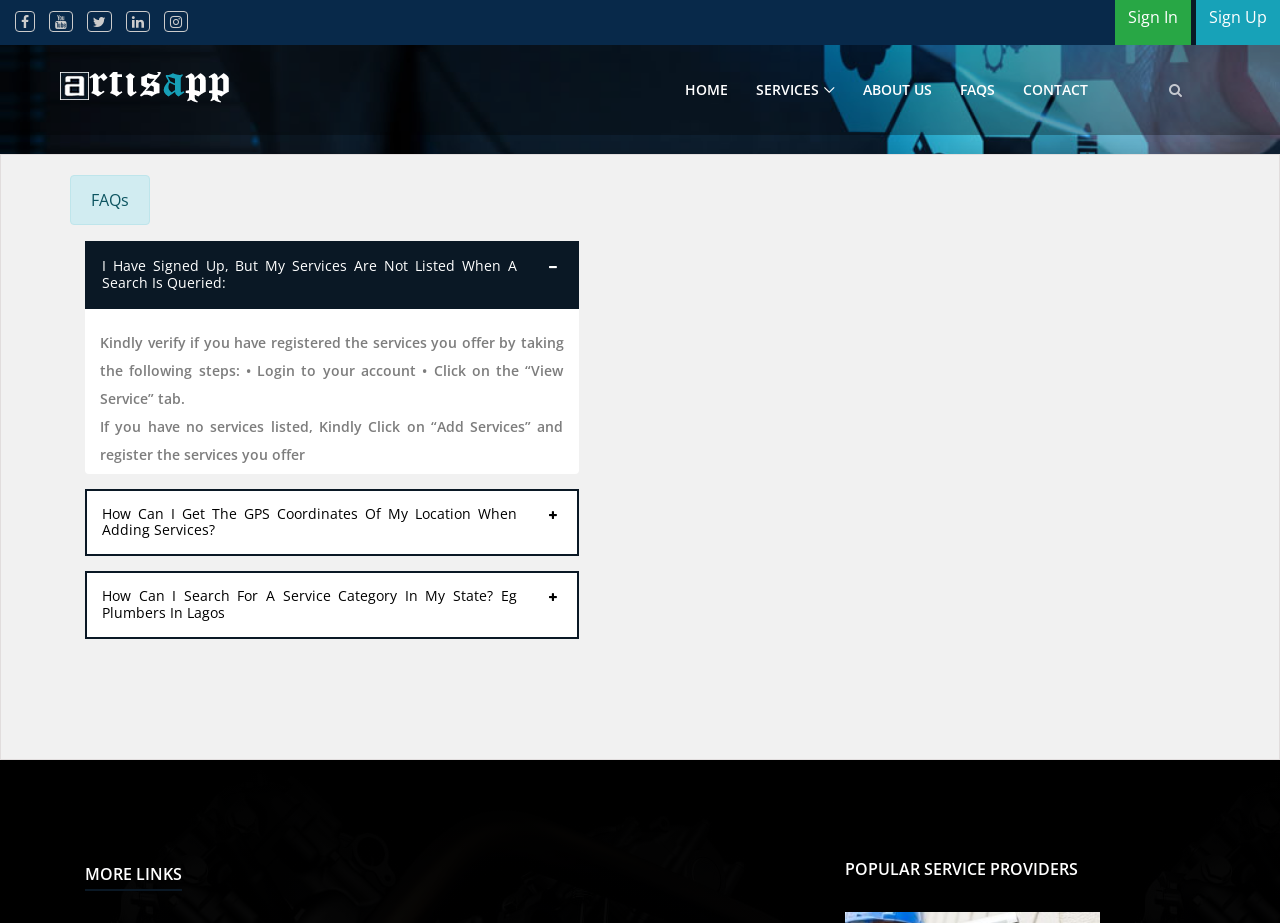Predict the bounding box coordinates of the UI element that matches this description: "Contact". The coordinates should be in the format [left, top, right, bottom] with each value between 0 and 1.

[0.79, 0.079, 0.859, 0.116]